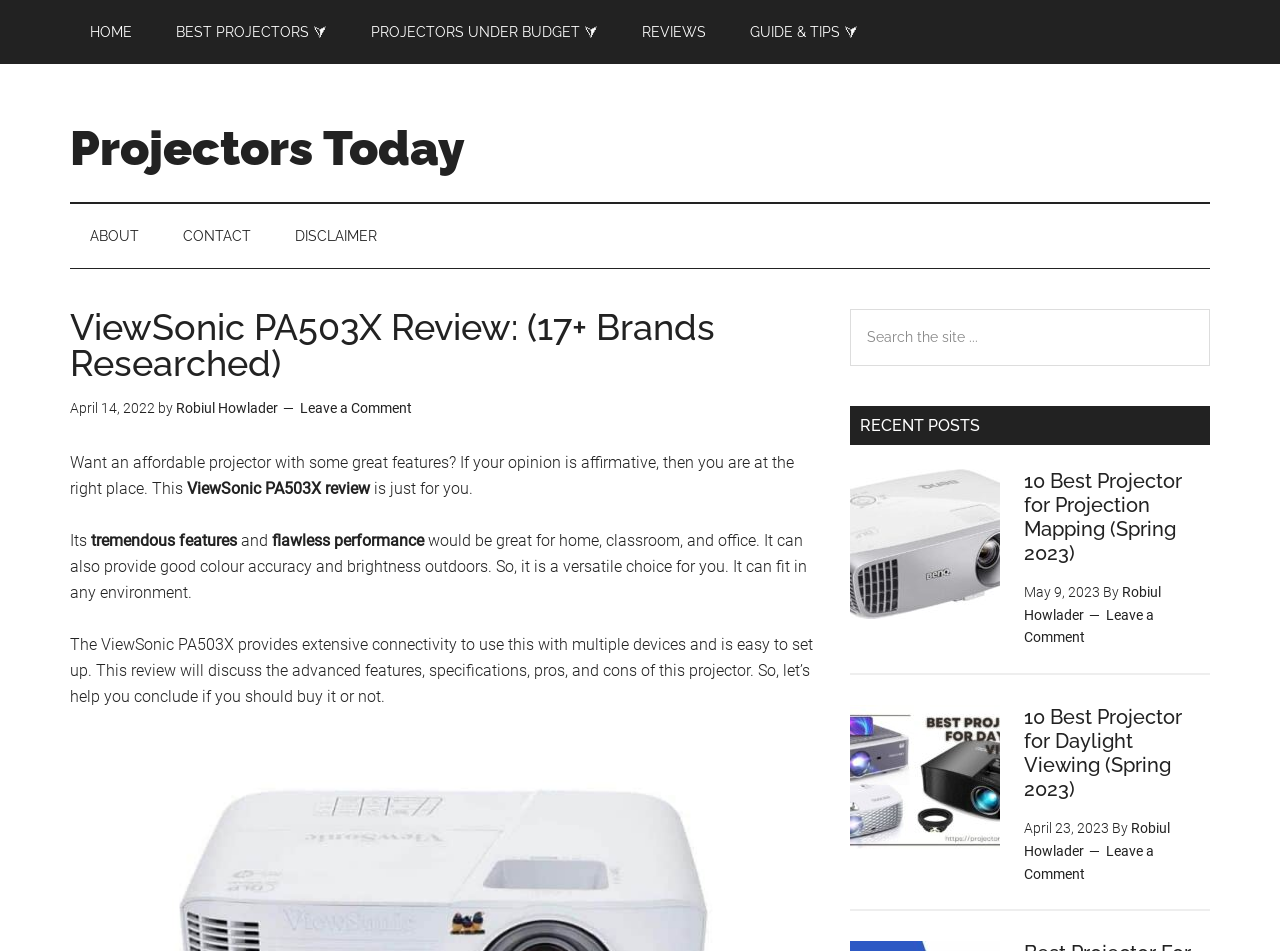What is the purpose of the projector according to the review?
Provide a detailed answer to the question using information from the image.

The purpose of the projector according to the review can be found in the introductory paragraph, which states that the projector 'would be great for home, classroom, and office'. This indicates that the reviewer believes the projector is suitable for use in these environments.